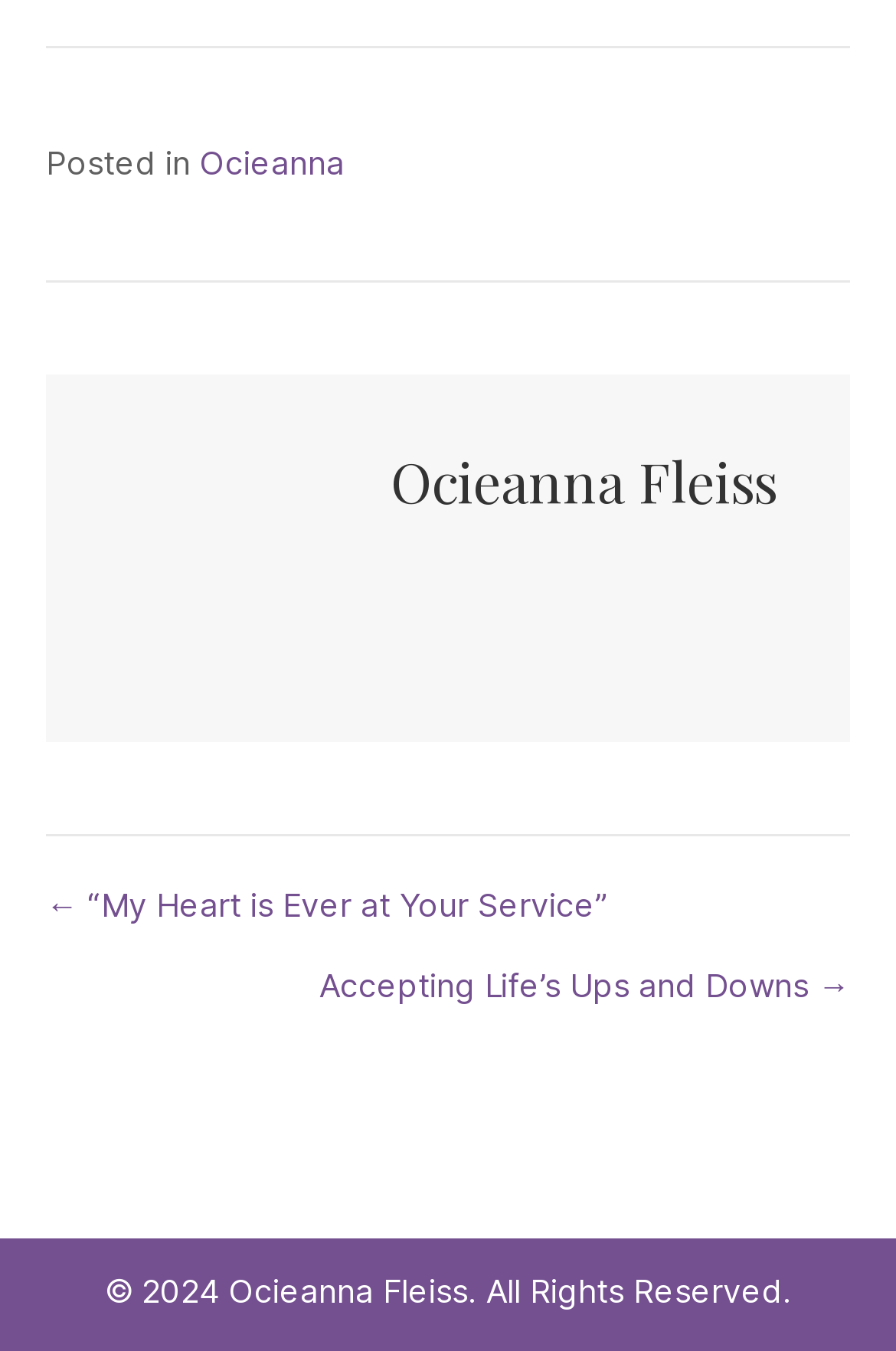Please answer the following question as detailed as possible based on the image: 
What is the author's name?

The author's name can be found in the heading element 'Ocieanna Fleiss' which is located at the top of the webpage, indicating that the webpage belongs to or is written by Ocieanna Fleiss.